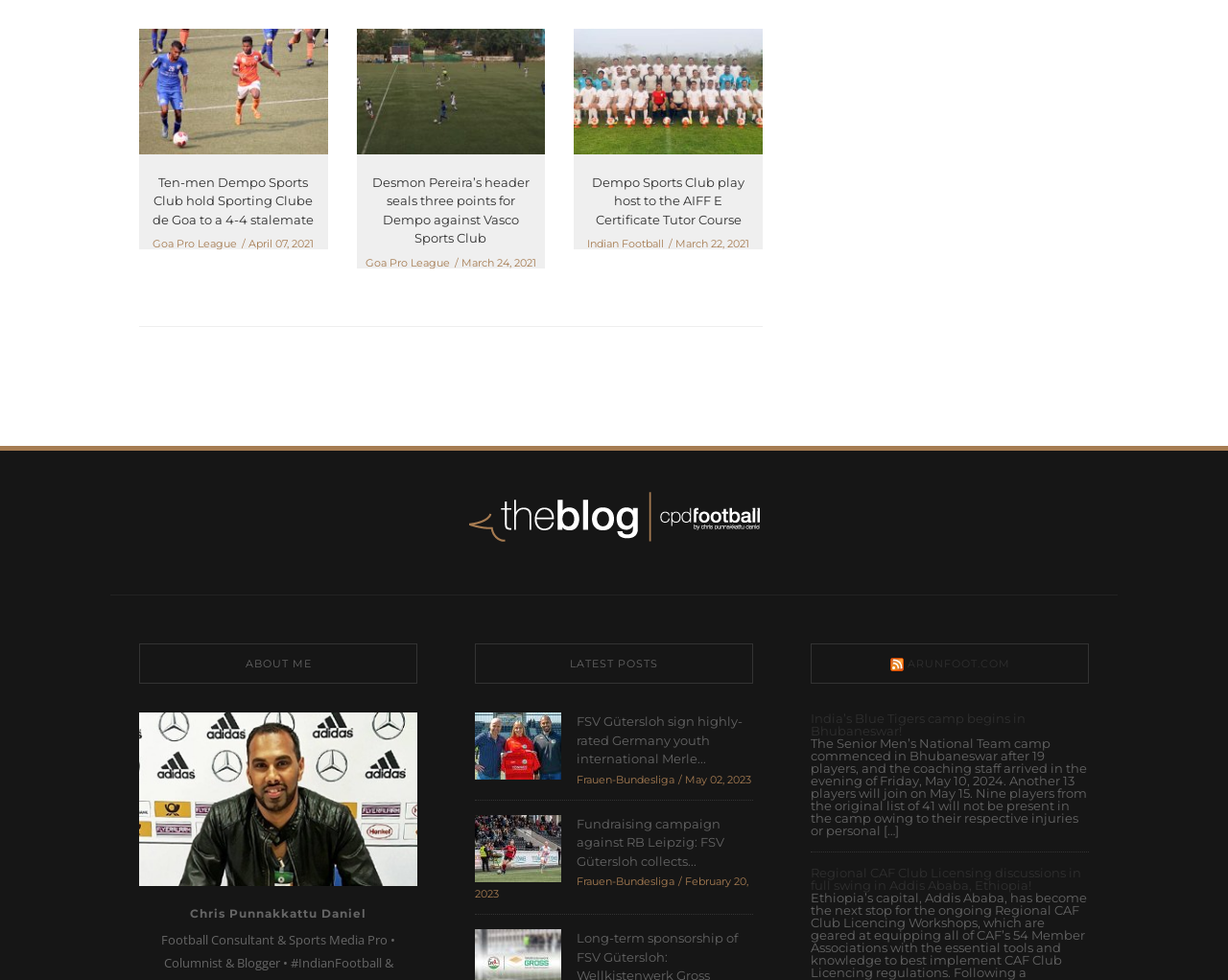How many links are there in the 'LATEST POSTS' section?
Examine the image and give a concise answer in one word or a short phrase.

4